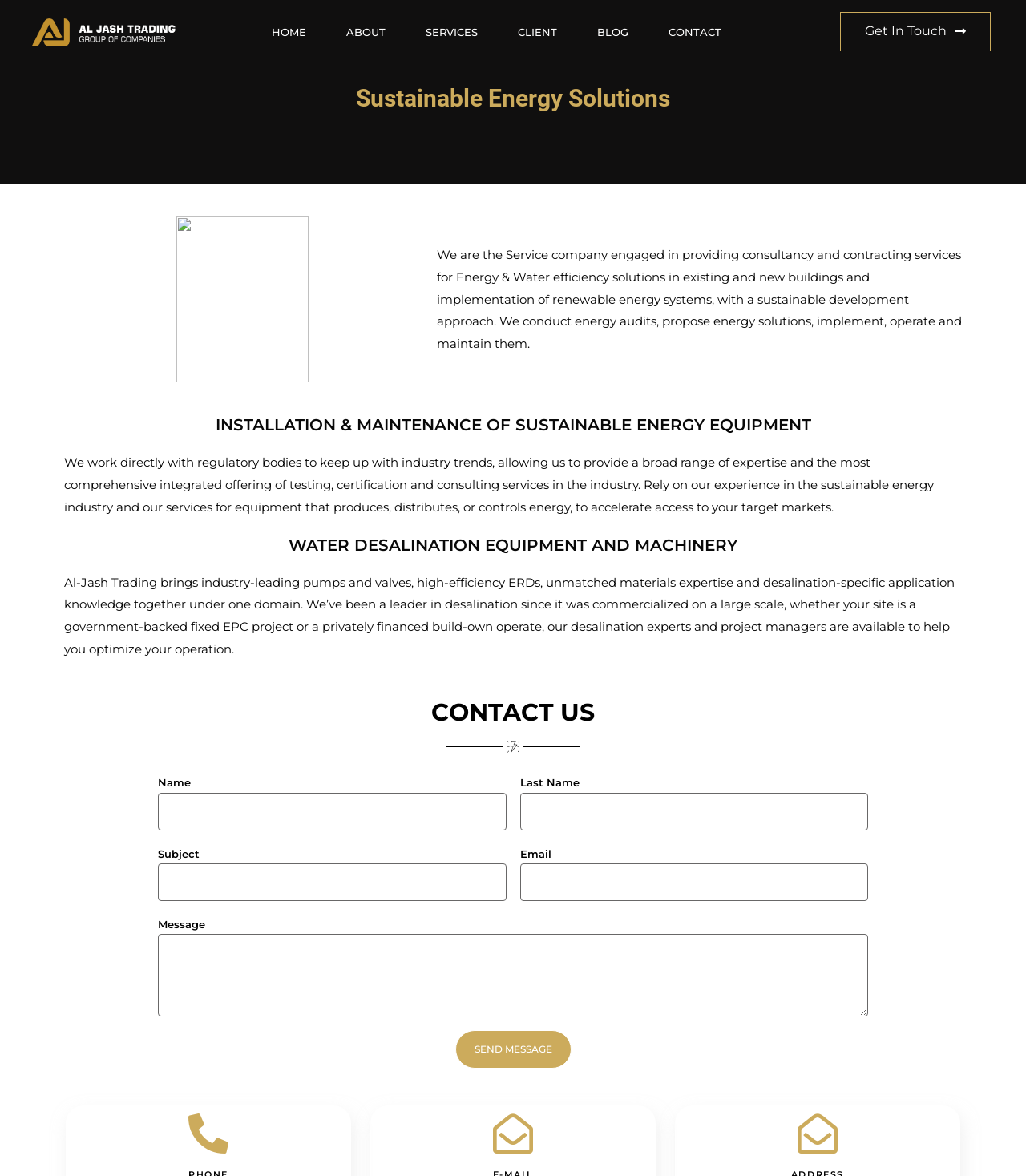Refer to the image and provide an in-depth answer to the question:
How many services are listed in the navigation menu?

The navigation menu at the top of the webpage lists five services: HOME, ABOUT, SERVICES, CLIENT, and BLOG. These services are likely the main categories of the company's offerings.